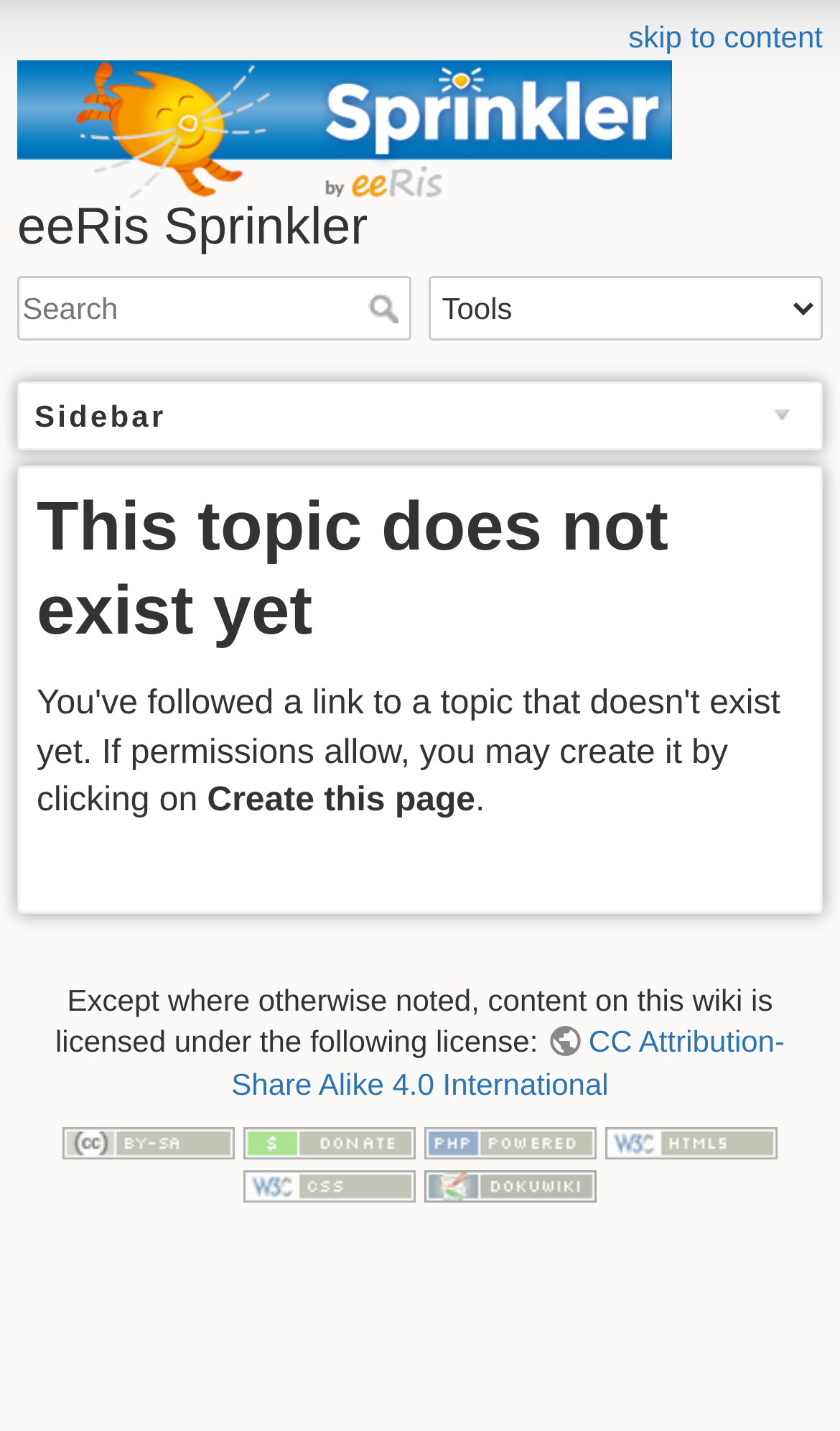What is the current status of the topic?
Please provide a comprehensive answer based on the contents of the image.

The current status of the topic can be found in the main content area of the webpage, where it states 'This topic does not exist yet'.